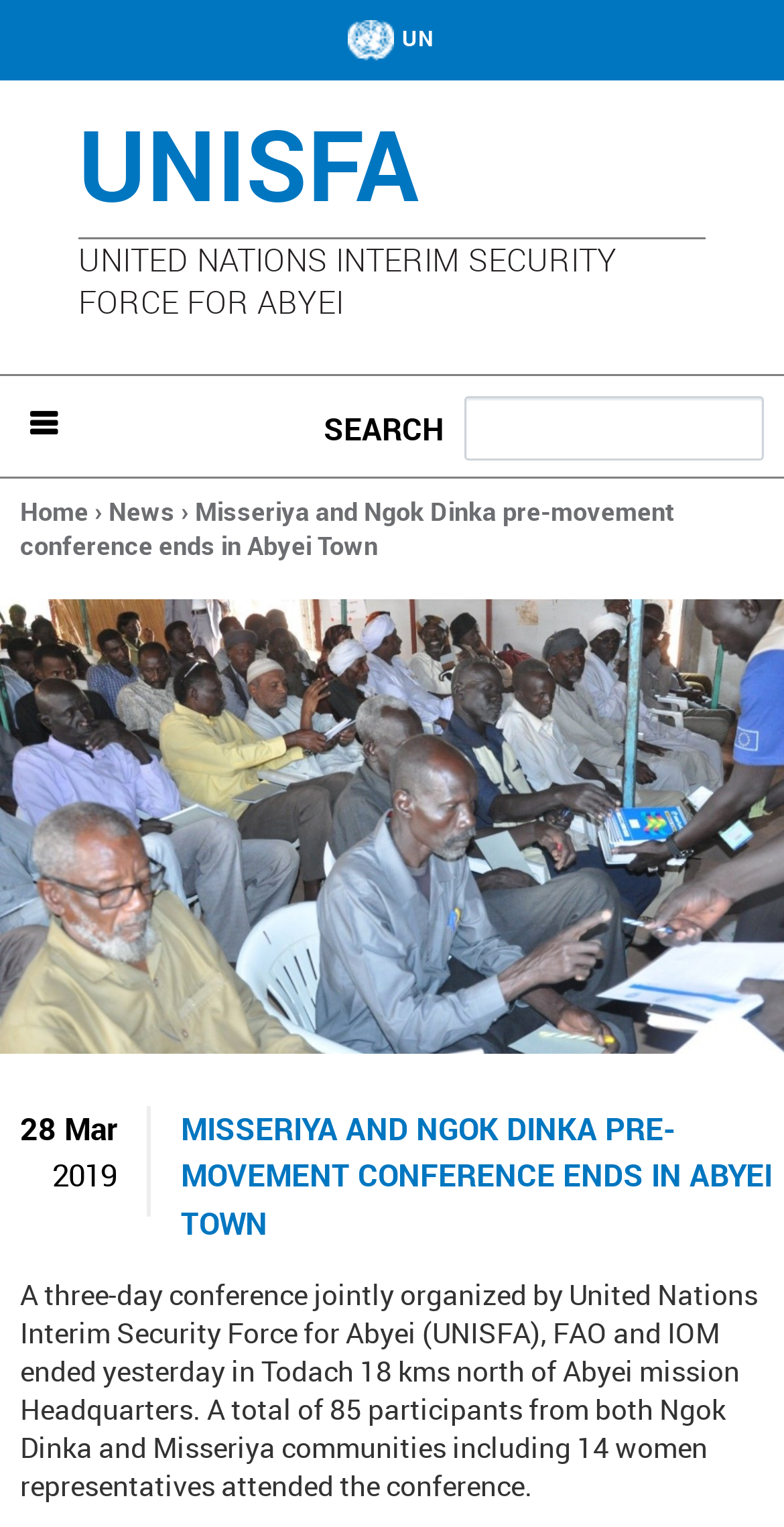Please provide a brief answer to the following inquiry using a single word or phrase:
What is the purpose of the search box?

To search